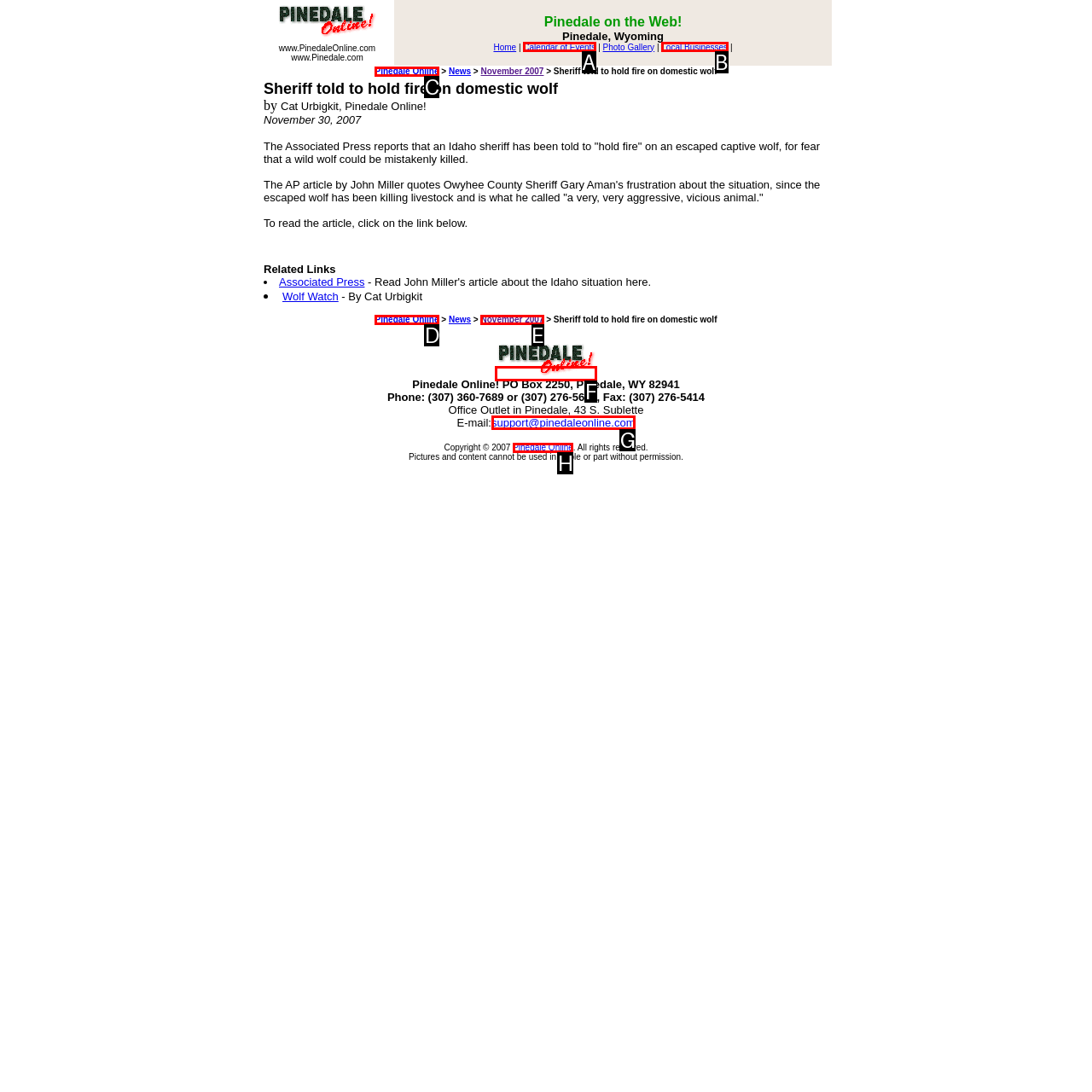Select the correct option from the given choices to perform this task: Click on the 'History Lessons' link. Provide the letter of that option.

None